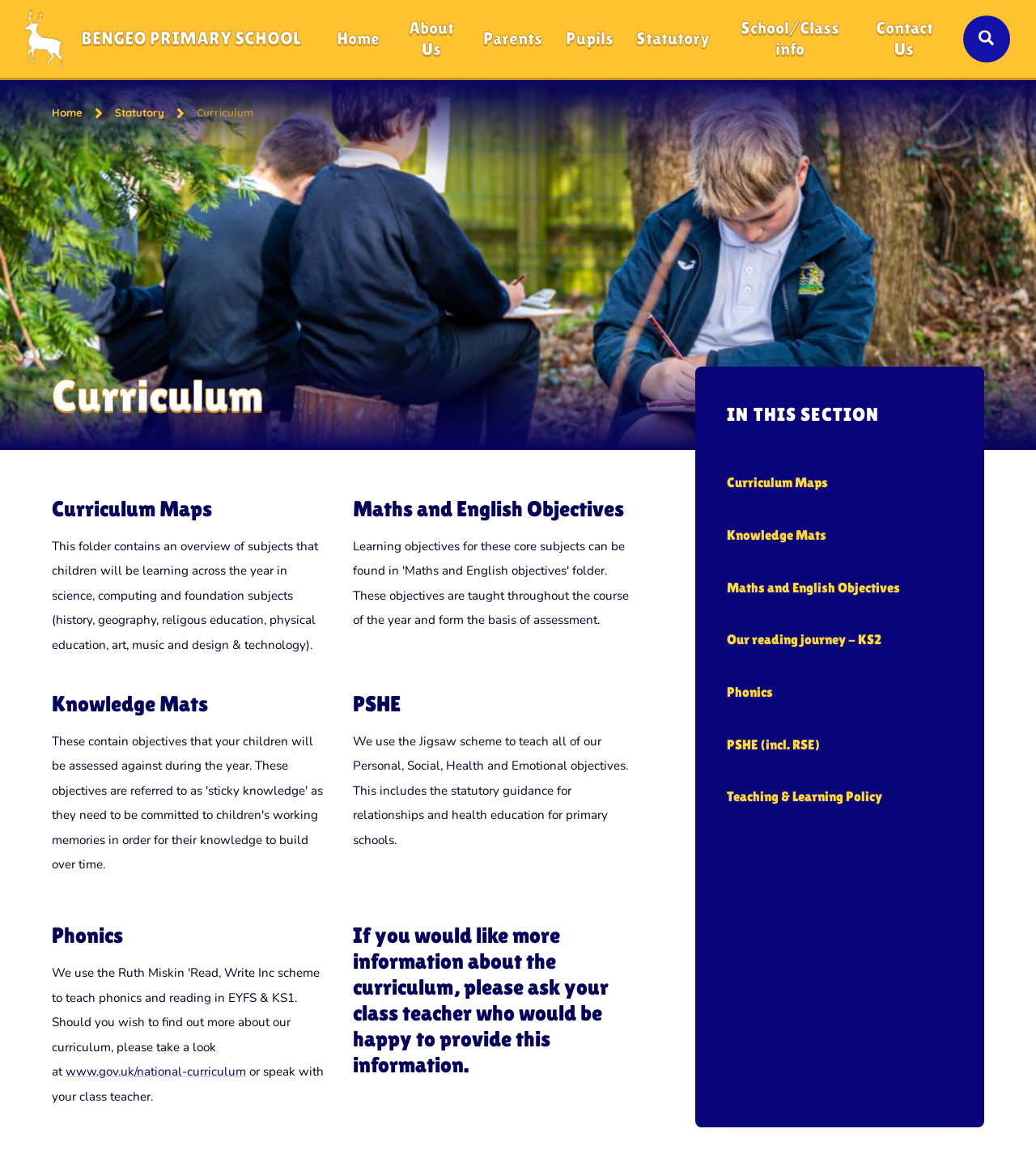Give a one-word or phrase response to the following question: How many headings are there in the main content area?

6